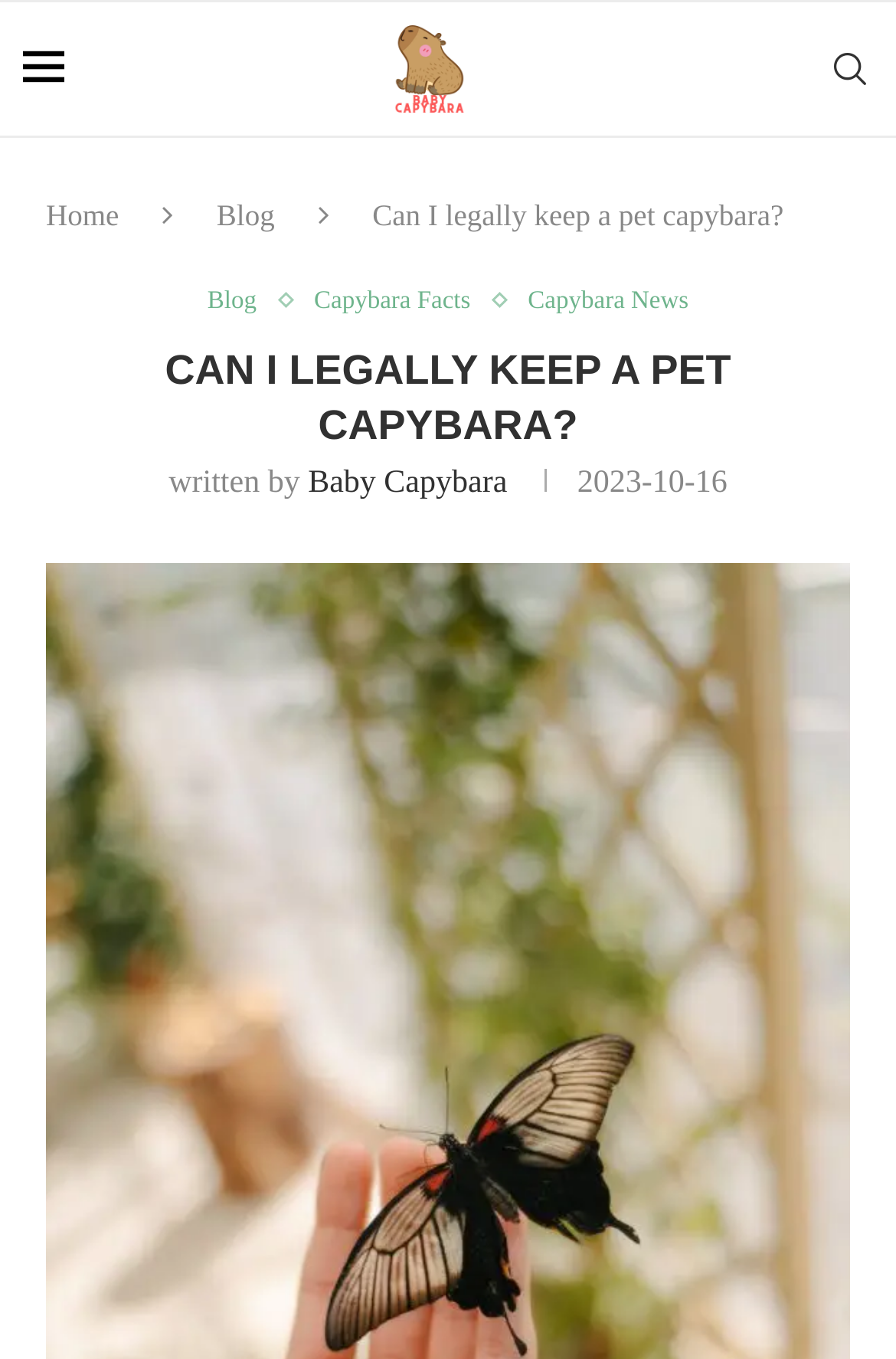What is the date of the article?
Please answer the question with as much detail as possible using the screenshot.

I found the date of the article by looking at the time element which contains the text '2023-10-16', indicating the publication date of the article.